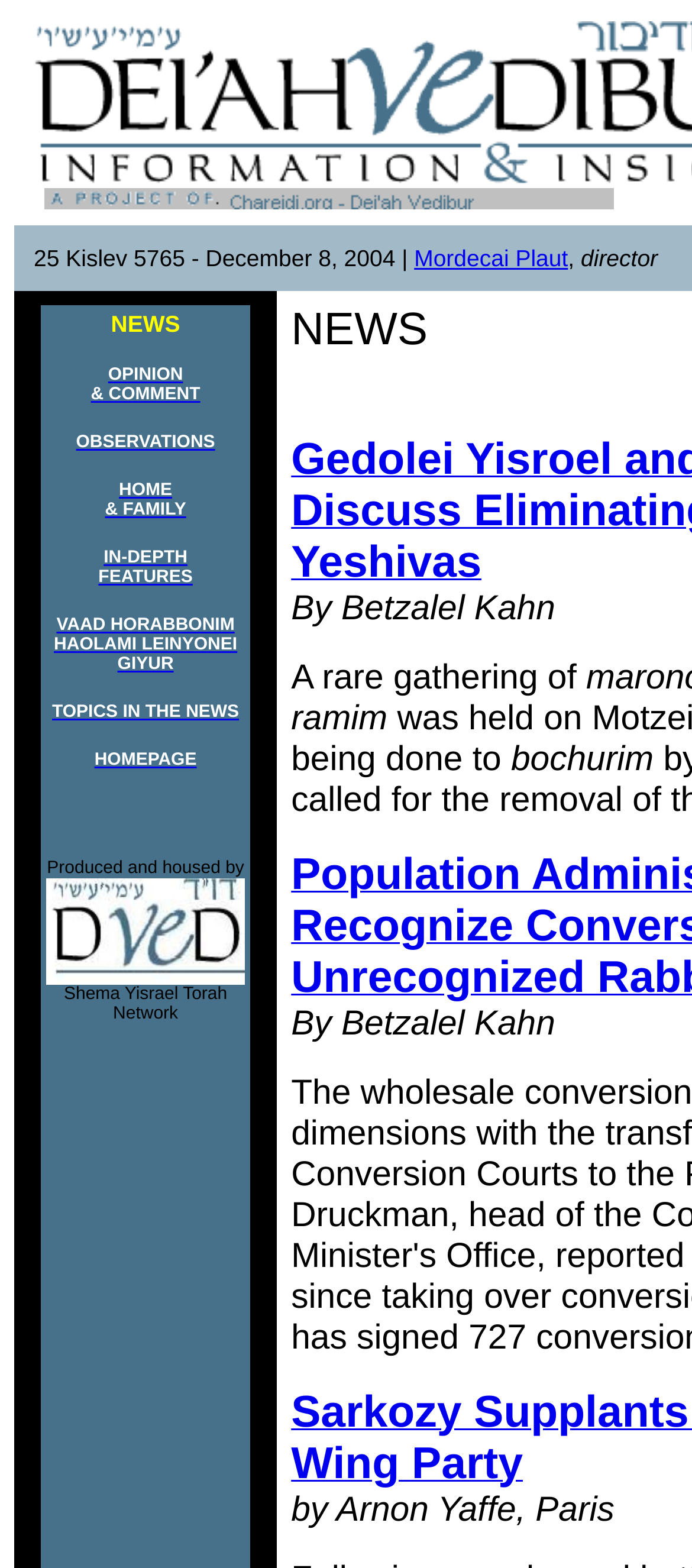How many categories are listed on the webpage?
Respond to the question with a single word or phrase according to the image.

7